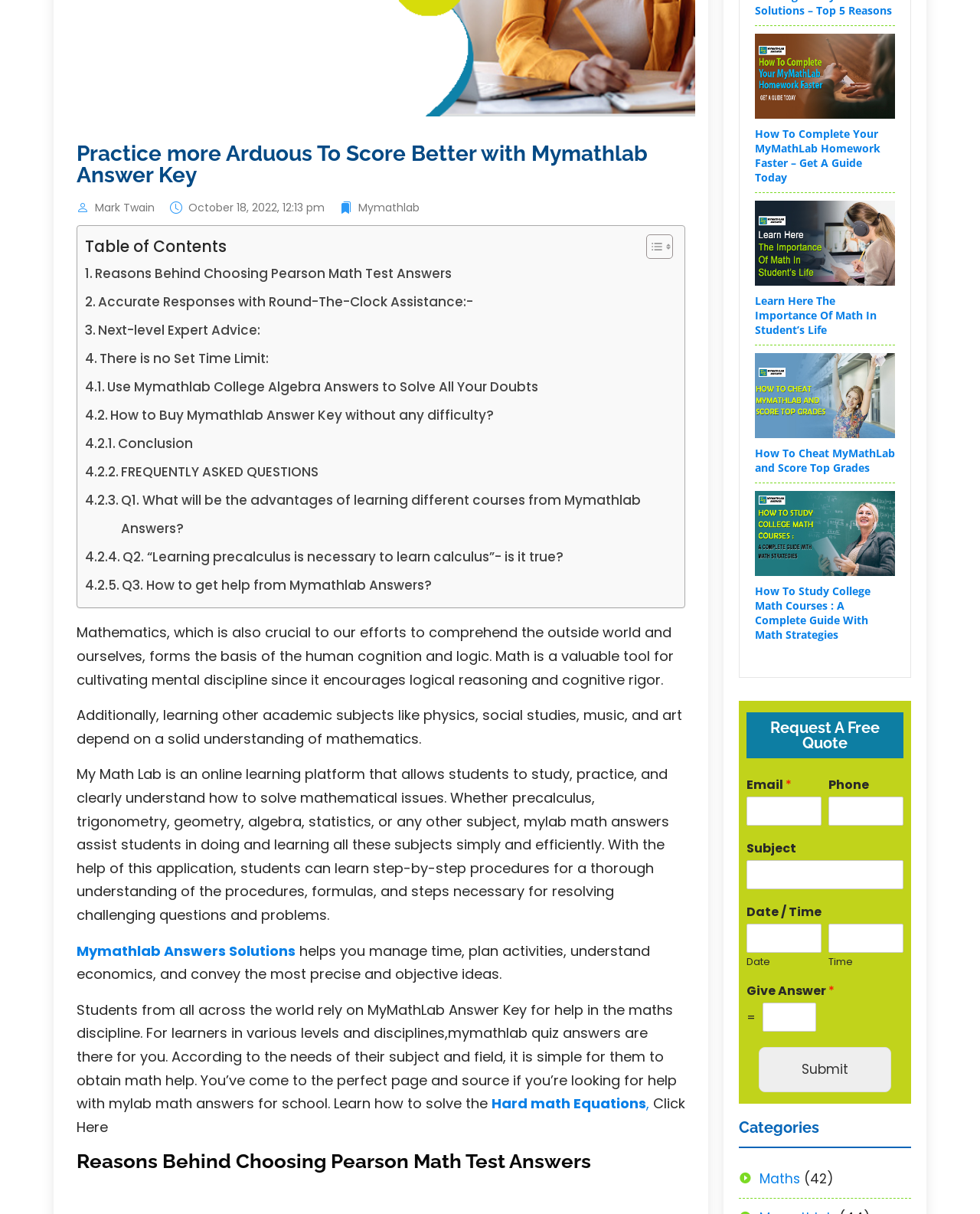Extract the bounding box coordinates of the UI element described by: "parent_node: Email * name="wpforms[fields][1]"". The coordinates should include four float numbers ranging from 0 to 1, e.g., [left, top, right, bottom].

[0.762, 0.656, 0.839, 0.68]